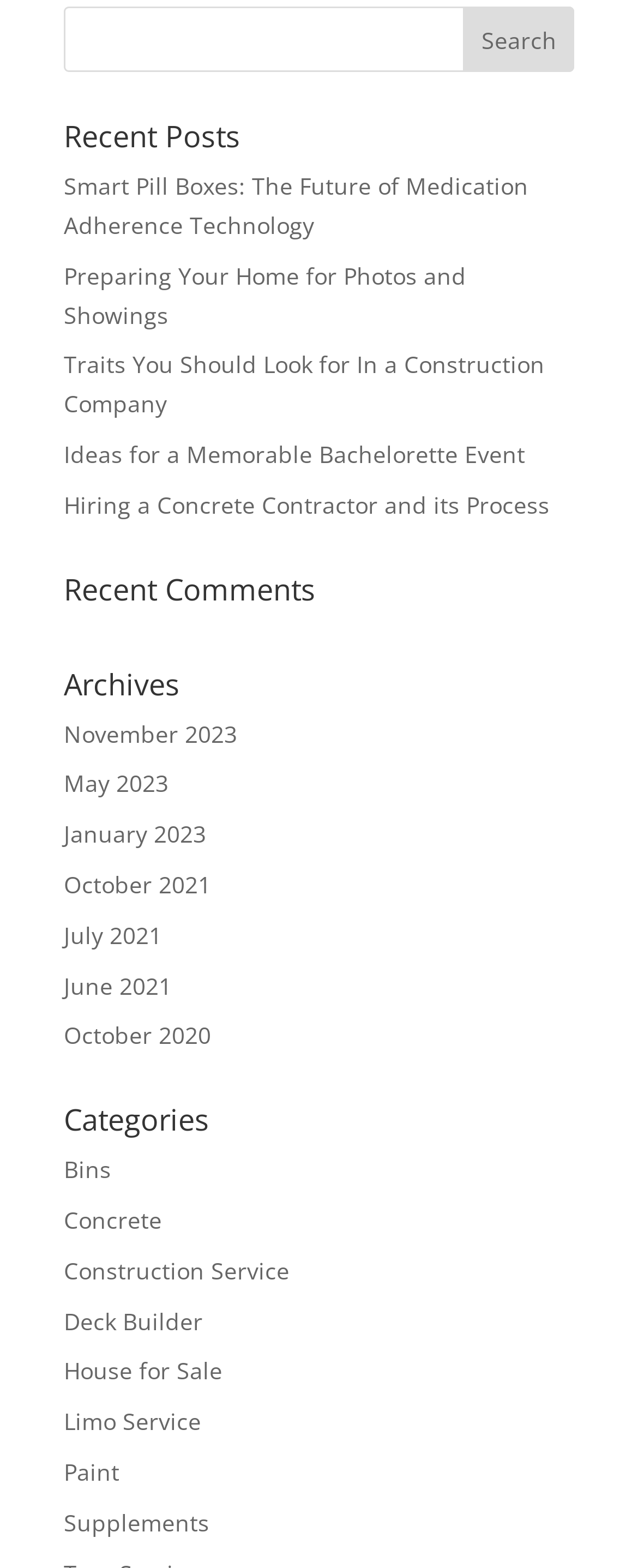Find the bounding box coordinates for the area that must be clicked to perform this action: "explore categories related to Bins".

[0.1, 0.736, 0.174, 0.756]